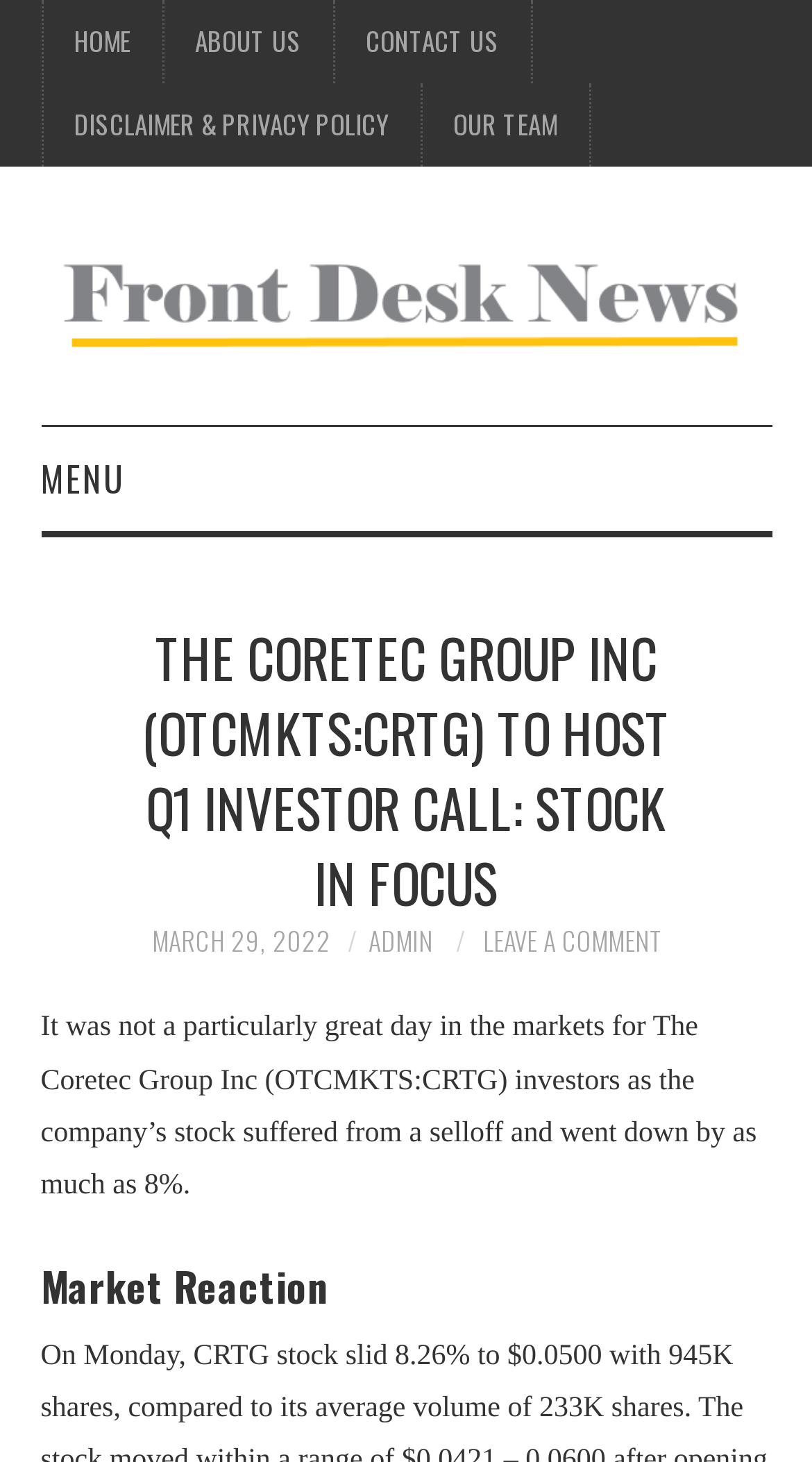Determine the bounding box coordinates of the clickable area required to perform the following instruction: "check business news". The coordinates should be represented as four float numbers between 0 and 1: [left, top, right, bottom].

[0.05, 0.363, 0.624, 0.434]